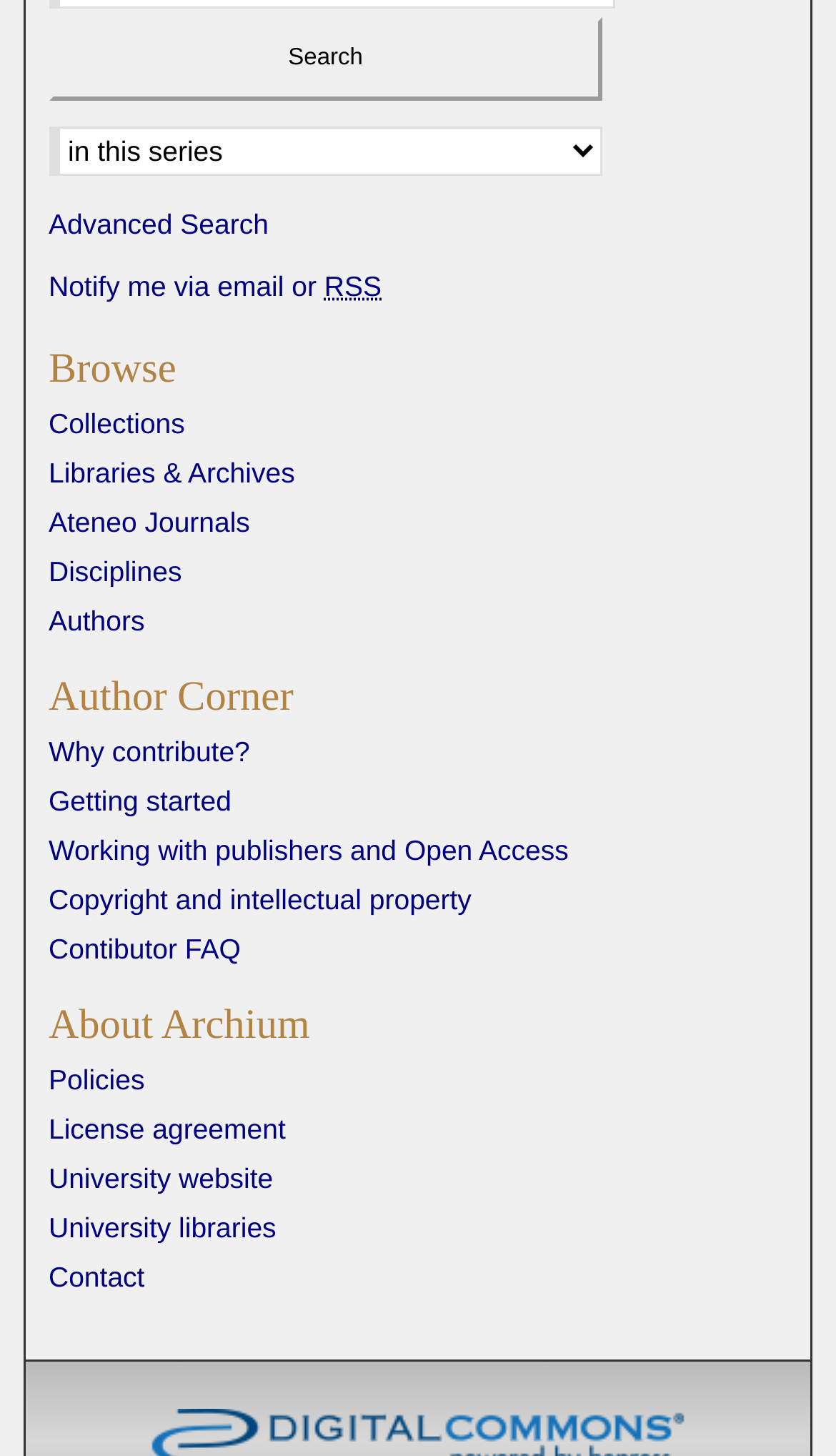What is the purpose of the link 'Notify me via email or RSS'? Observe the screenshot and provide a one-word or short phrase answer.

Subscription